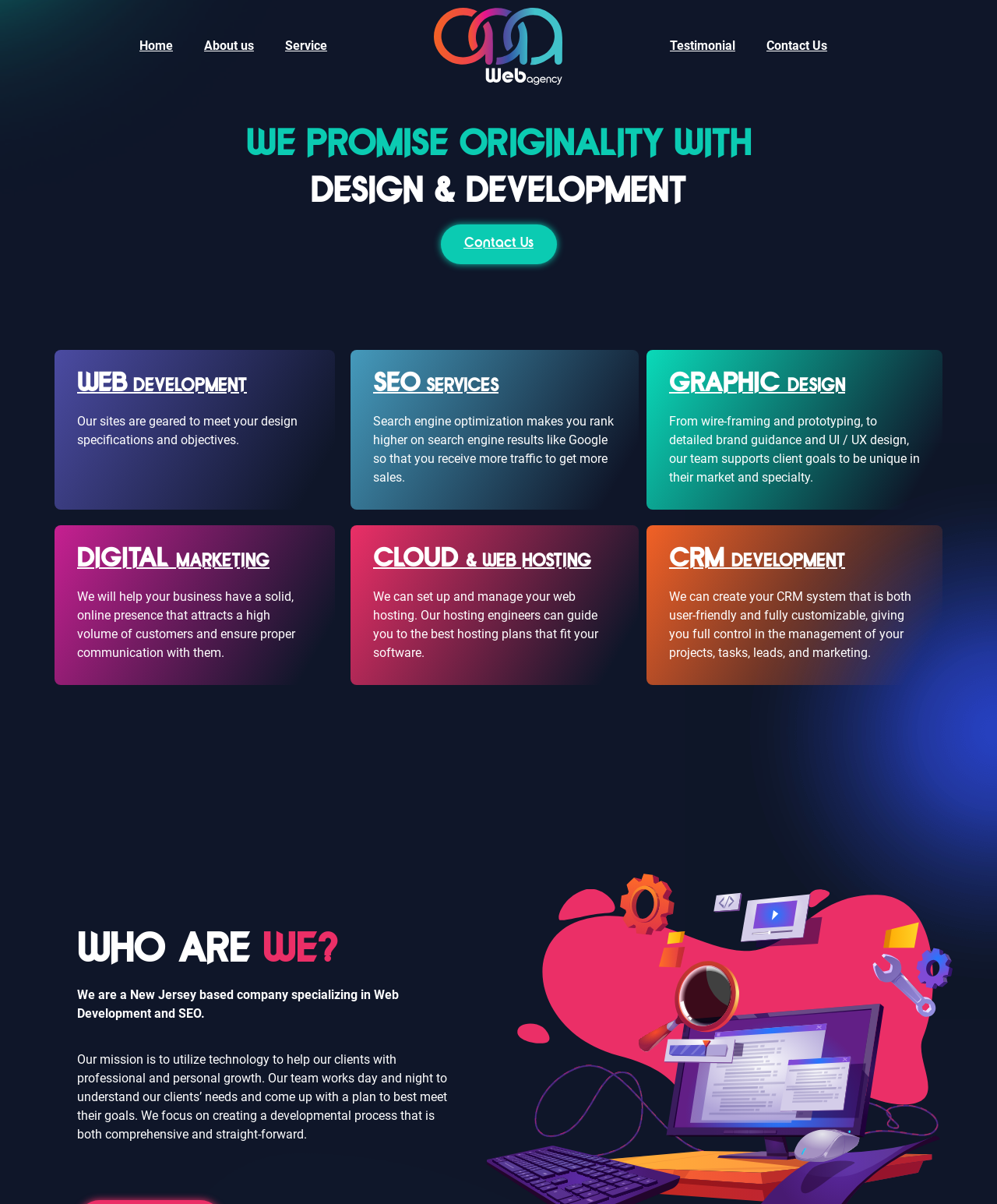Find the bounding box coordinates of the clickable area that will achieve the following instruction: "Click on the WEB DEVELOPMENT link".

[0.077, 0.315, 0.248, 0.328]